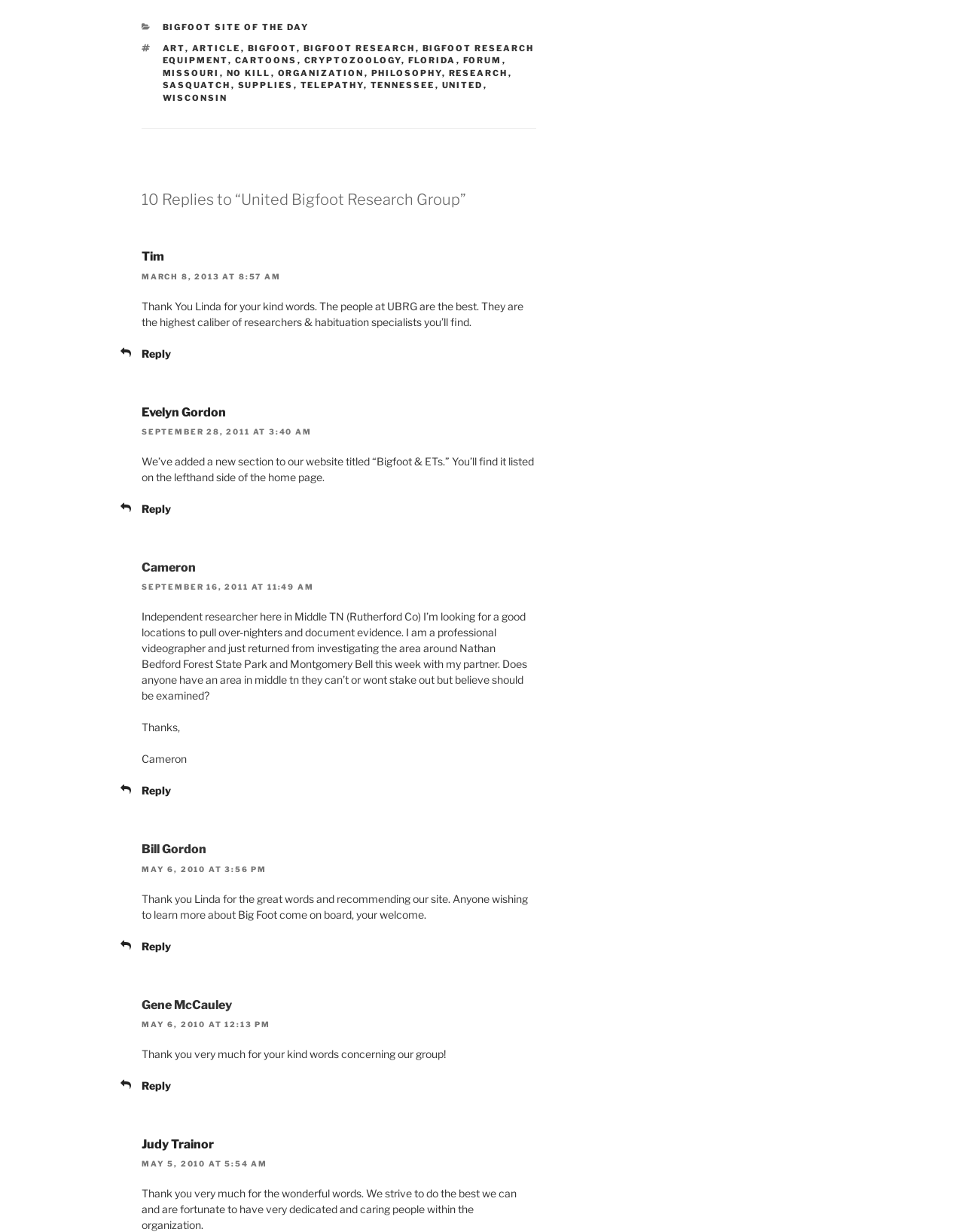Reply to the question with a brief word or phrase: How many replies are there to the article 'United Bigfoot Research Group'?

5